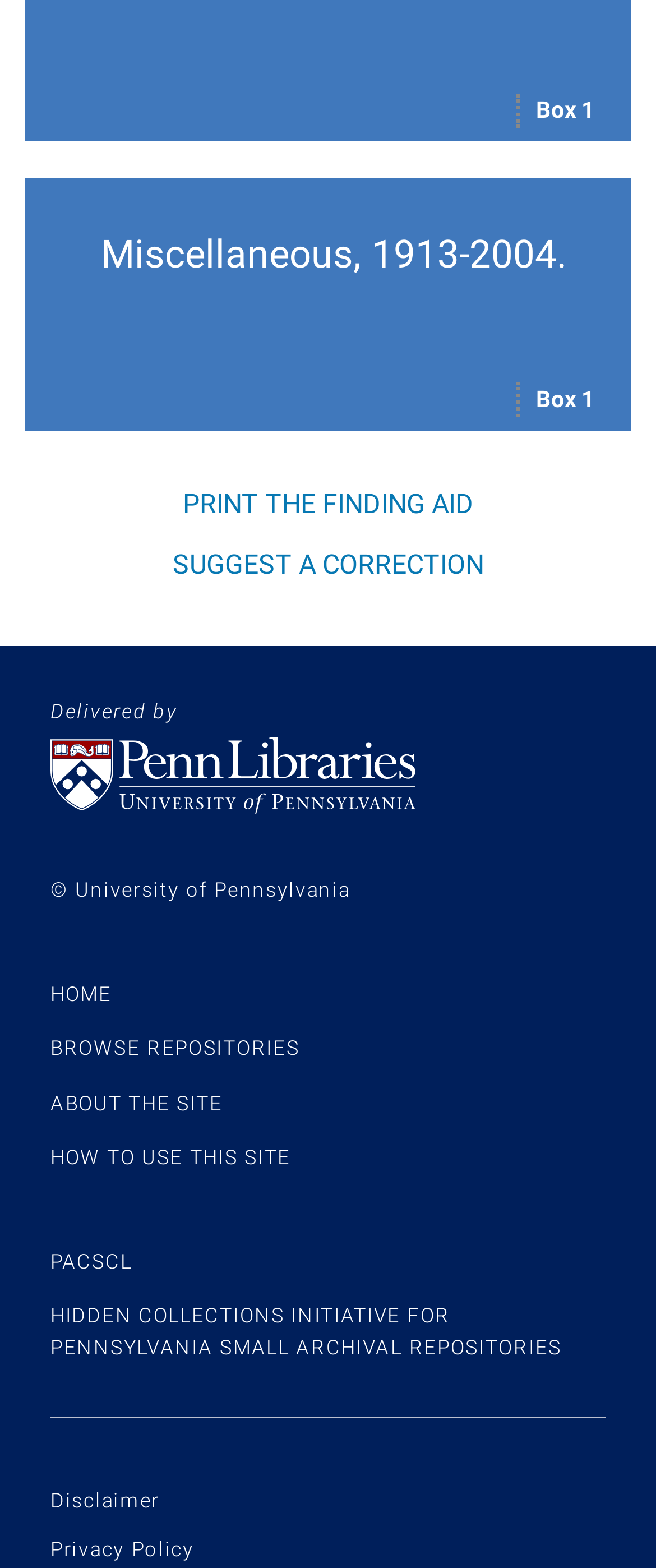Can you specify the bounding box coordinates of the area that needs to be clicked to fulfill the following instruction: "View State Bank Of India Bharti 2024 details"?

None